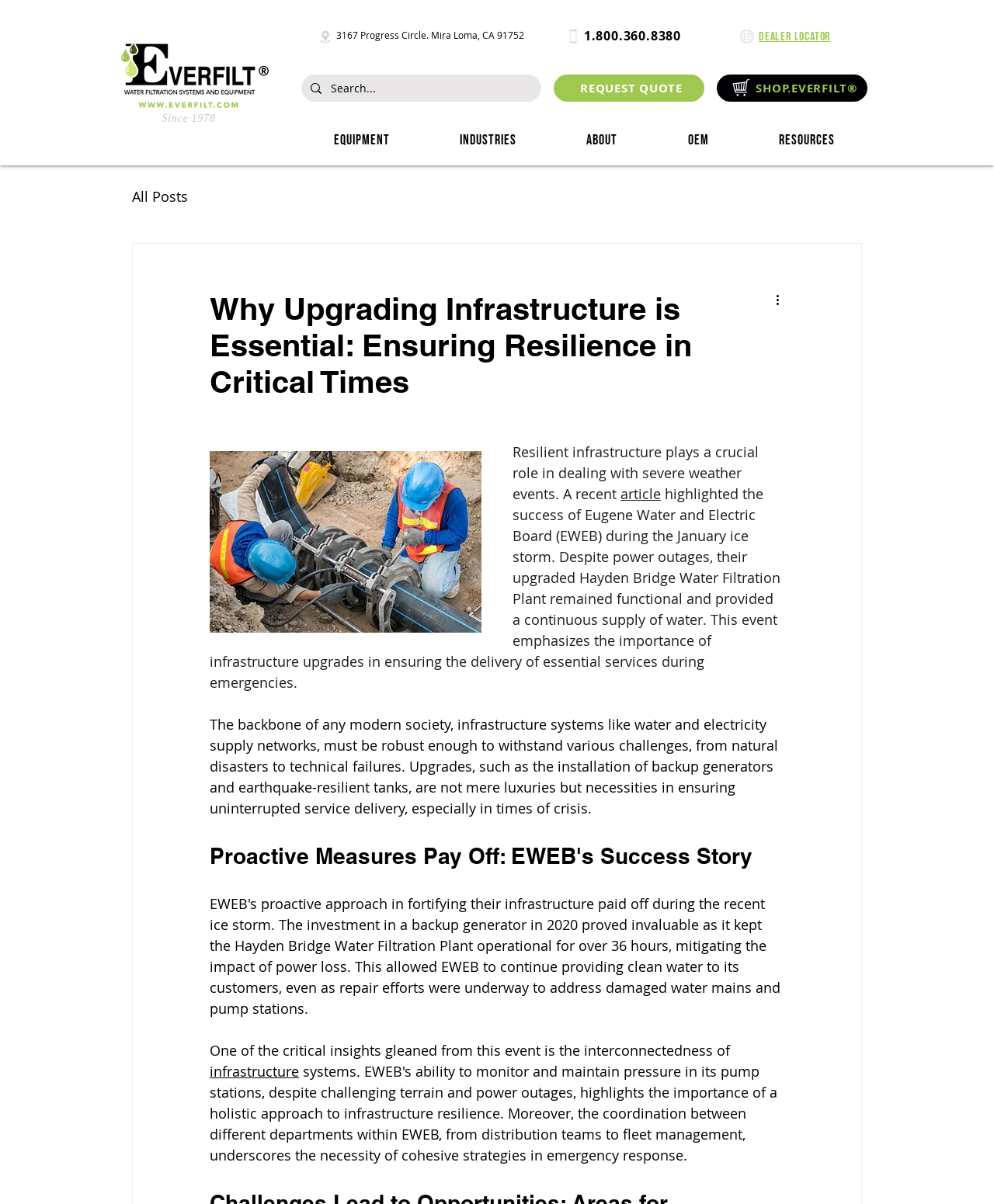What is the topic of the article?
Give a one-word or short phrase answer based on the image.

Resilient infrastructure